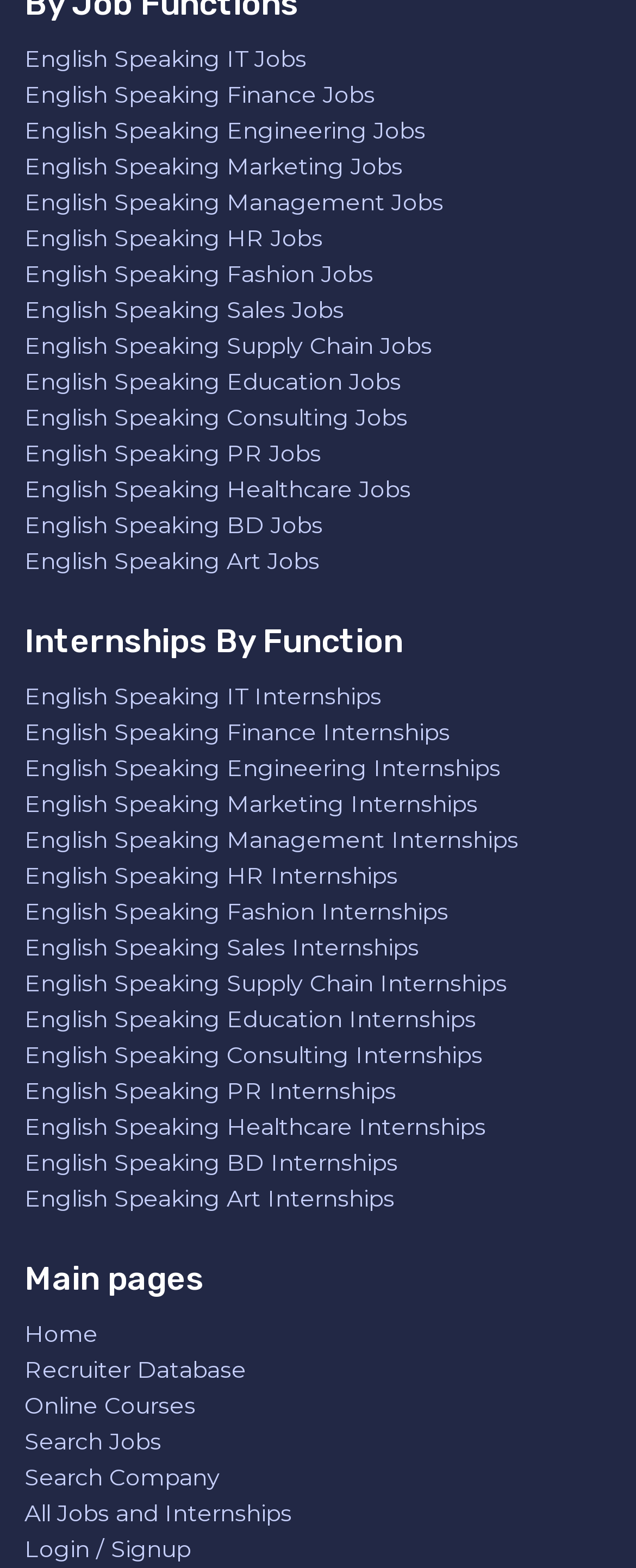Determine the bounding box coordinates for the clickable element required to fulfill the instruction: "Search for English Speaking IT Jobs". Provide the coordinates as four float numbers between 0 and 1, i.e., [left, top, right, bottom].

[0.038, 0.028, 0.482, 0.047]